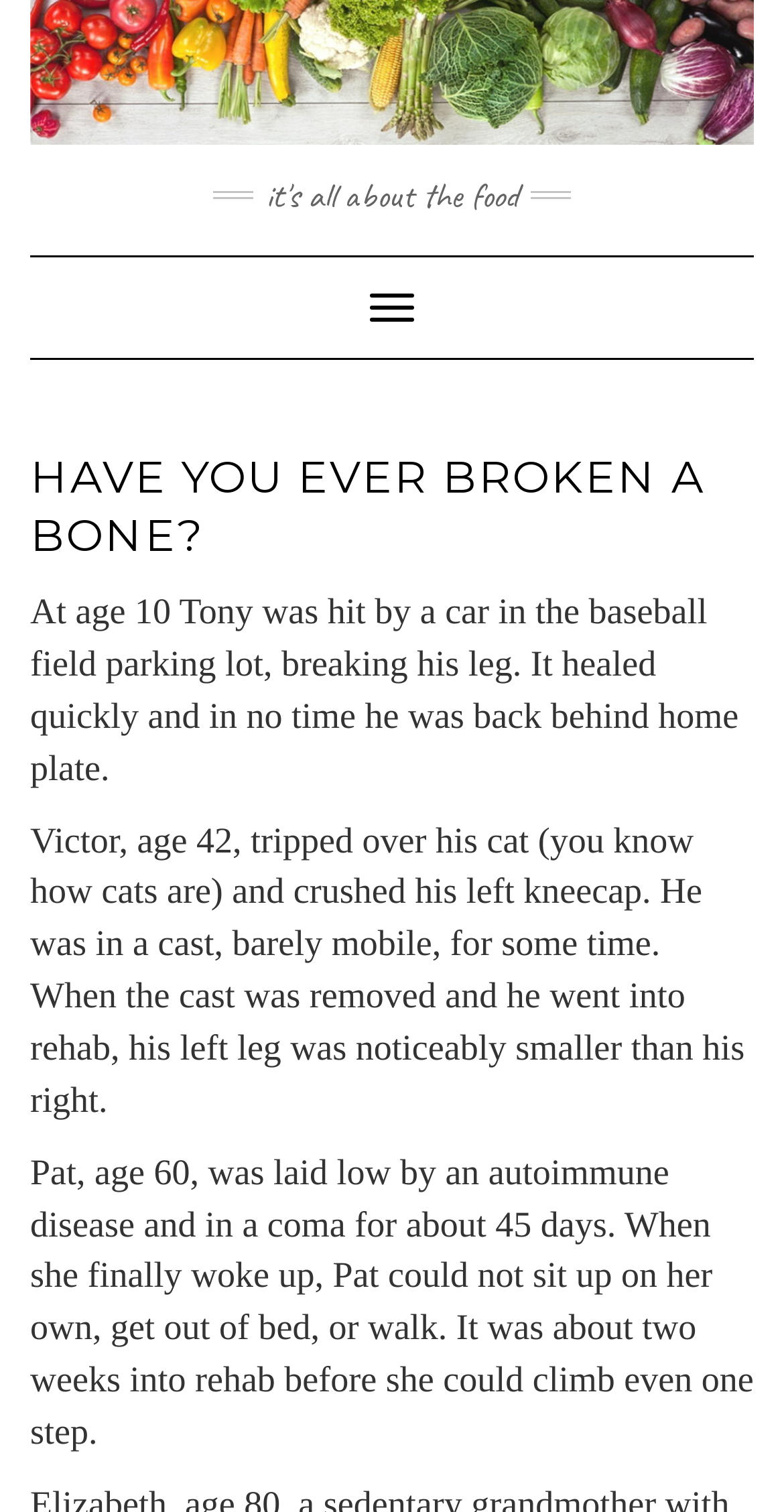How many days was Pat in a coma?
Refer to the image and provide a one-word or short phrase answer.

45